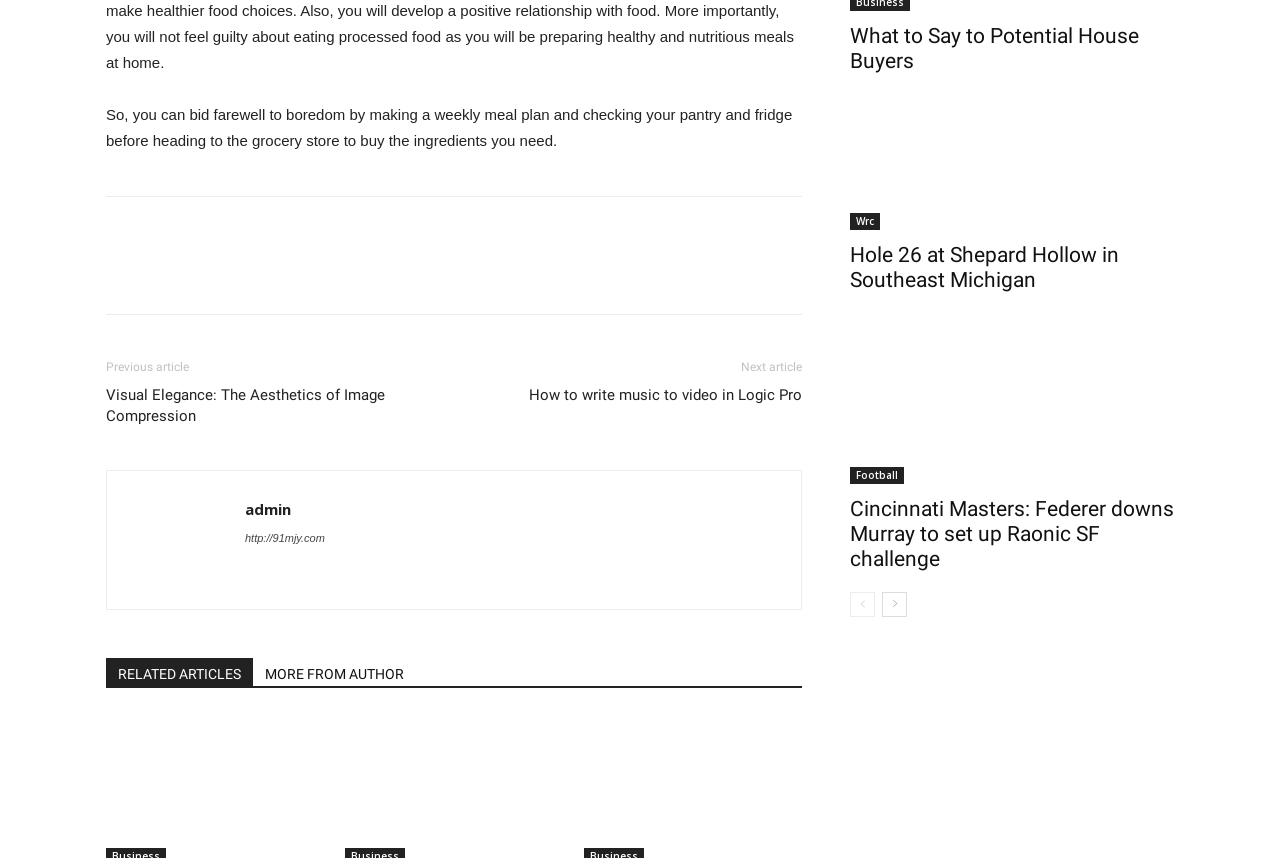Based on the element description Business, identify the bounding box coordinates for the UI element. The coordinates should be in the format (top-left x, top-left y, bottom-right x, bottom-right y) and within the 0 to 1 range.

[0.456, 0.584, 0.503, 0.604]